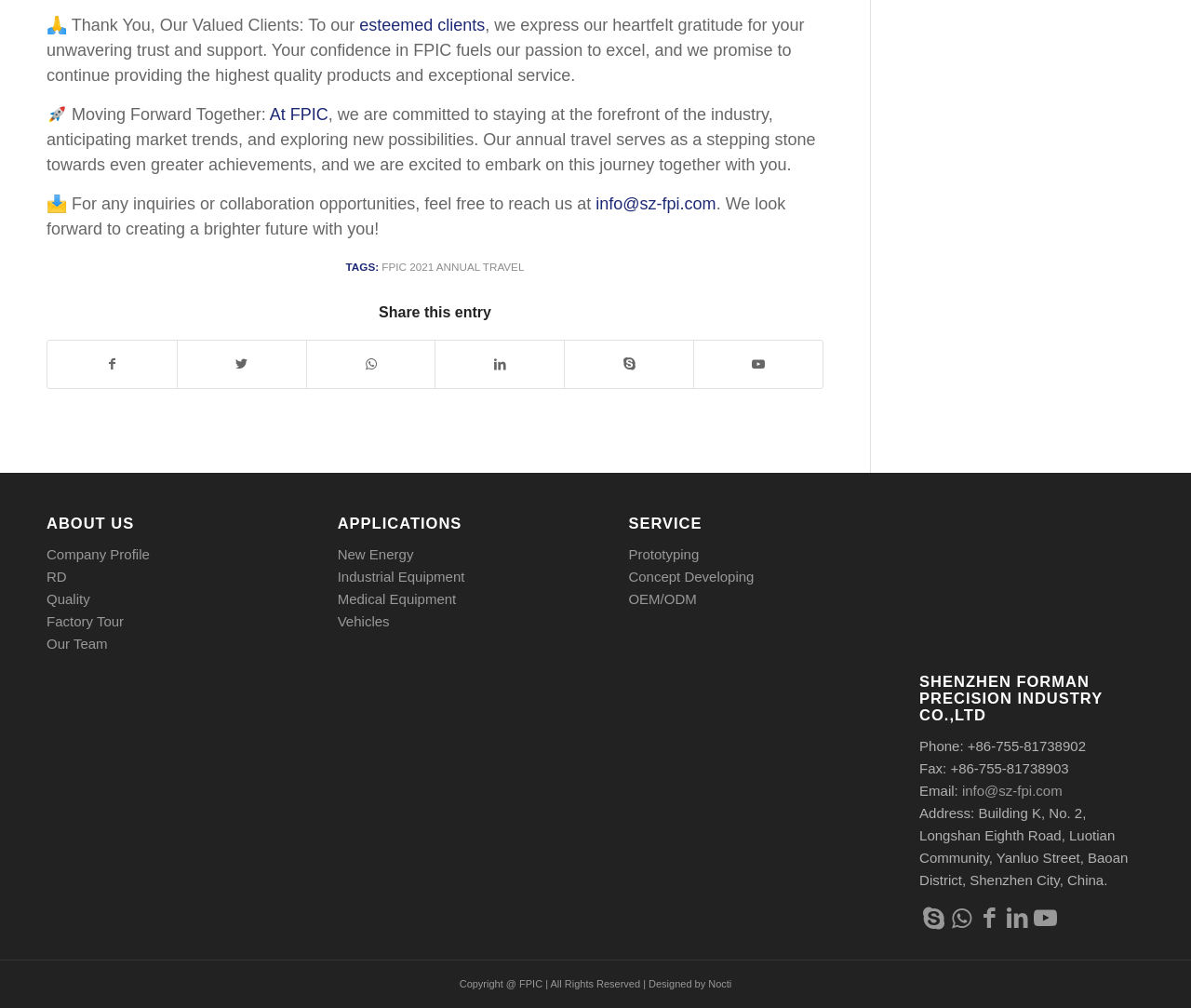Please specify the bounding box coordinates of the clickable region necessary for completing the following instruction: "Share this entry on Facebook". The coordinates must consist of four float numbers between 0 and 1, i.e., [left, top, right, bottom].

[0.04, 0.338, 0.148, 0.385]